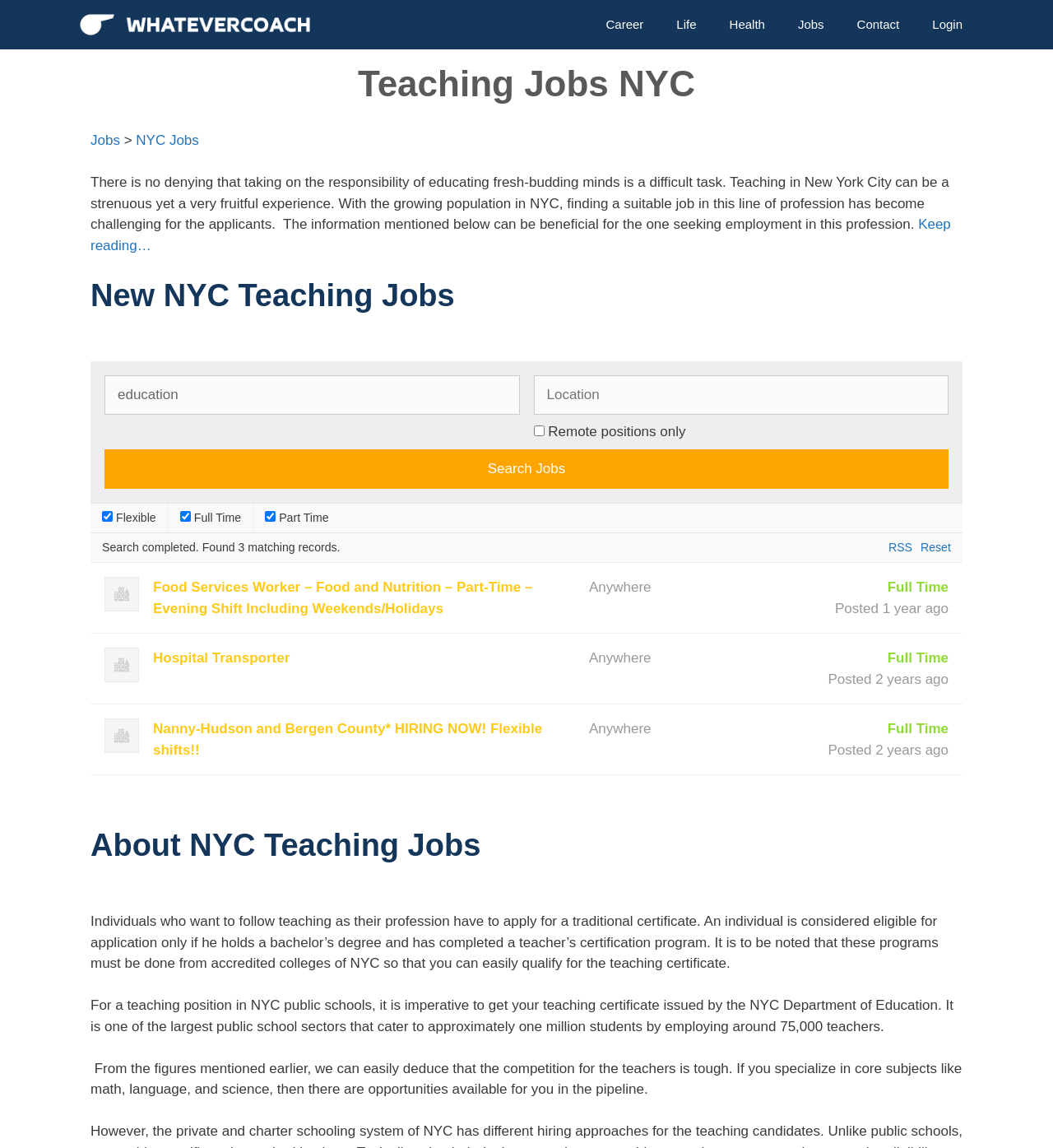Find the bounding box of the web element that fits this description: "input value="education" name="search_keywords" placeholder="Keywords" value="education"".

[0.099, 0.327, 0.493, 0.361]